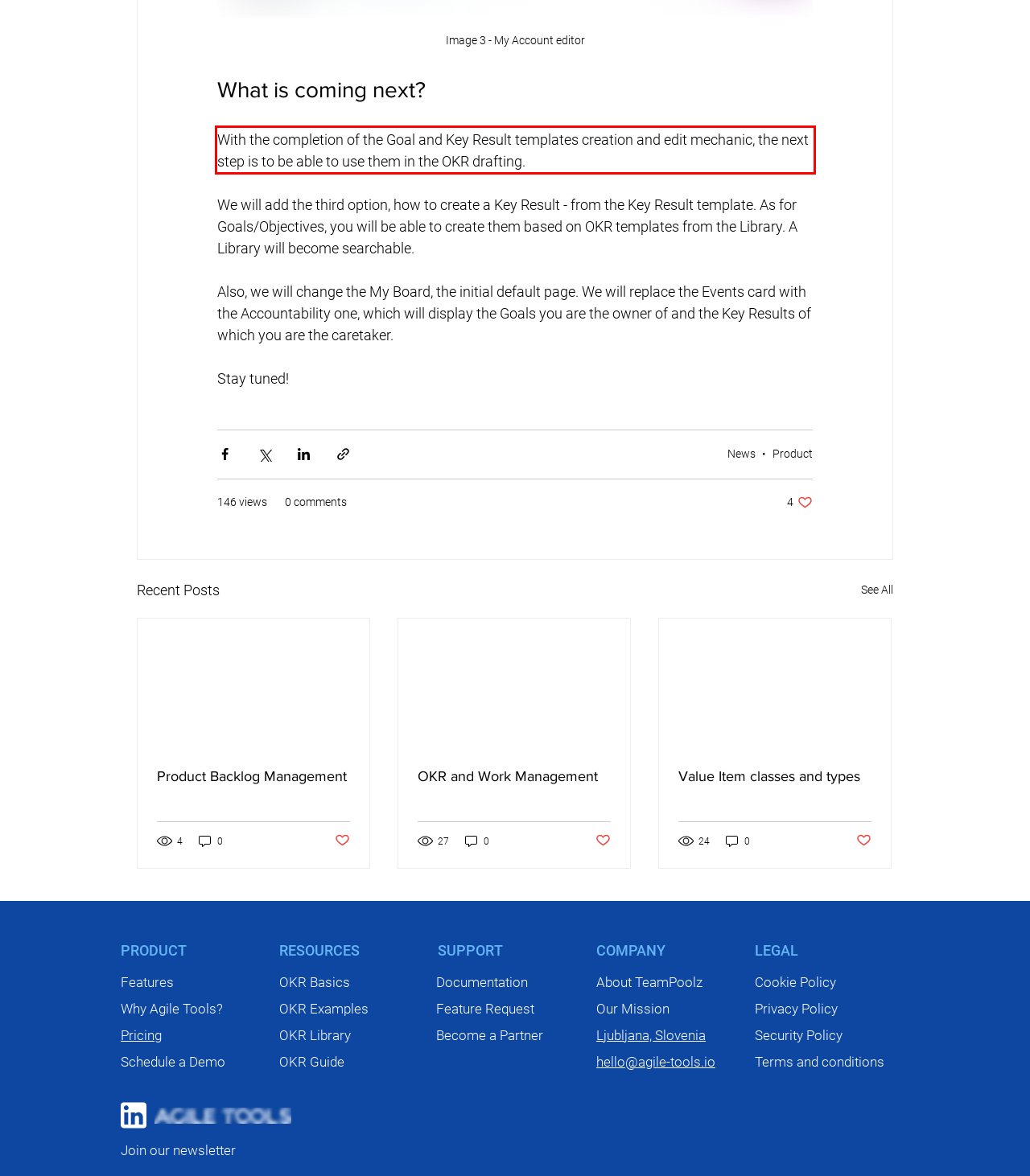You are given a webpage screenshot with a red bounding box around a UI element. Extract and generate the text inside this red bounding box.

With the completion of the Goal and Key Result templates creation and edit mechanic, the next step is to be able to use them in the OKR drafting.